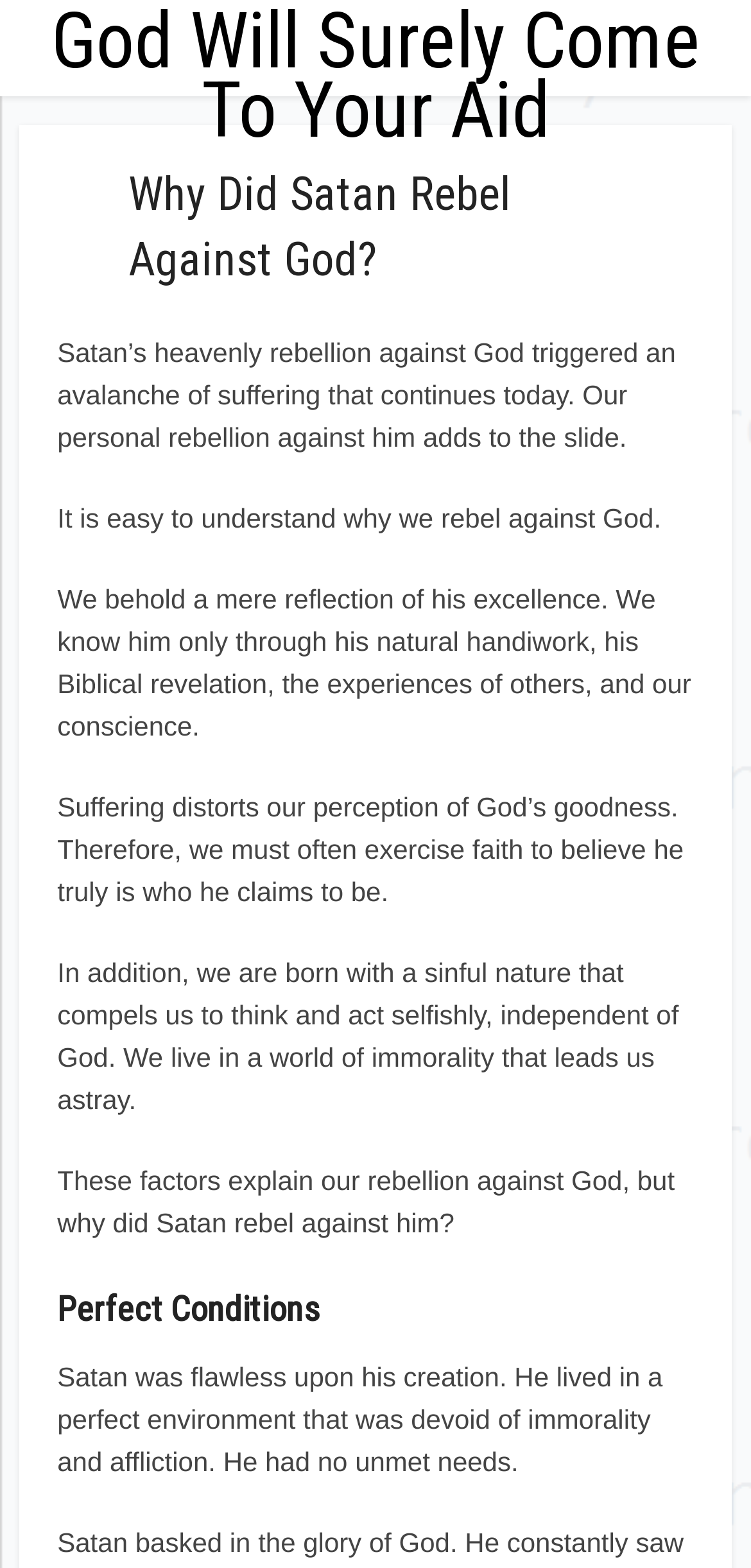Give a one-word or phrase response to the following question: What is the main topic of this webpage?

Satan's rebellion